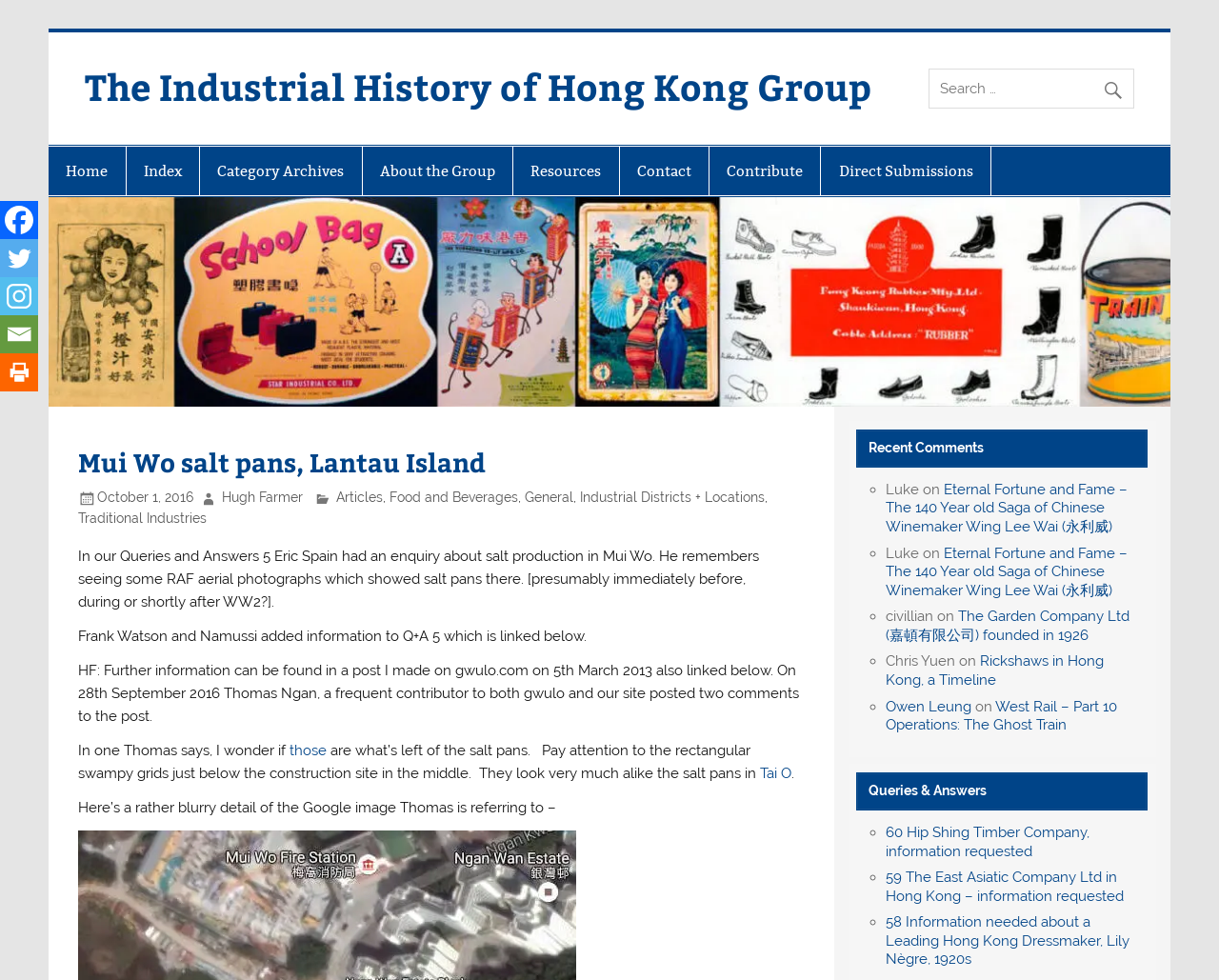Identify the bounding box coordinates of the clickable region required to complete the instruction: "View Mui Wo salt pans article". The coordinates should be given as four float numbers within the range of 0 and 1, i.e., [left, top, right, bottom].

[0.064, 0.445, 0.66, 0.498]